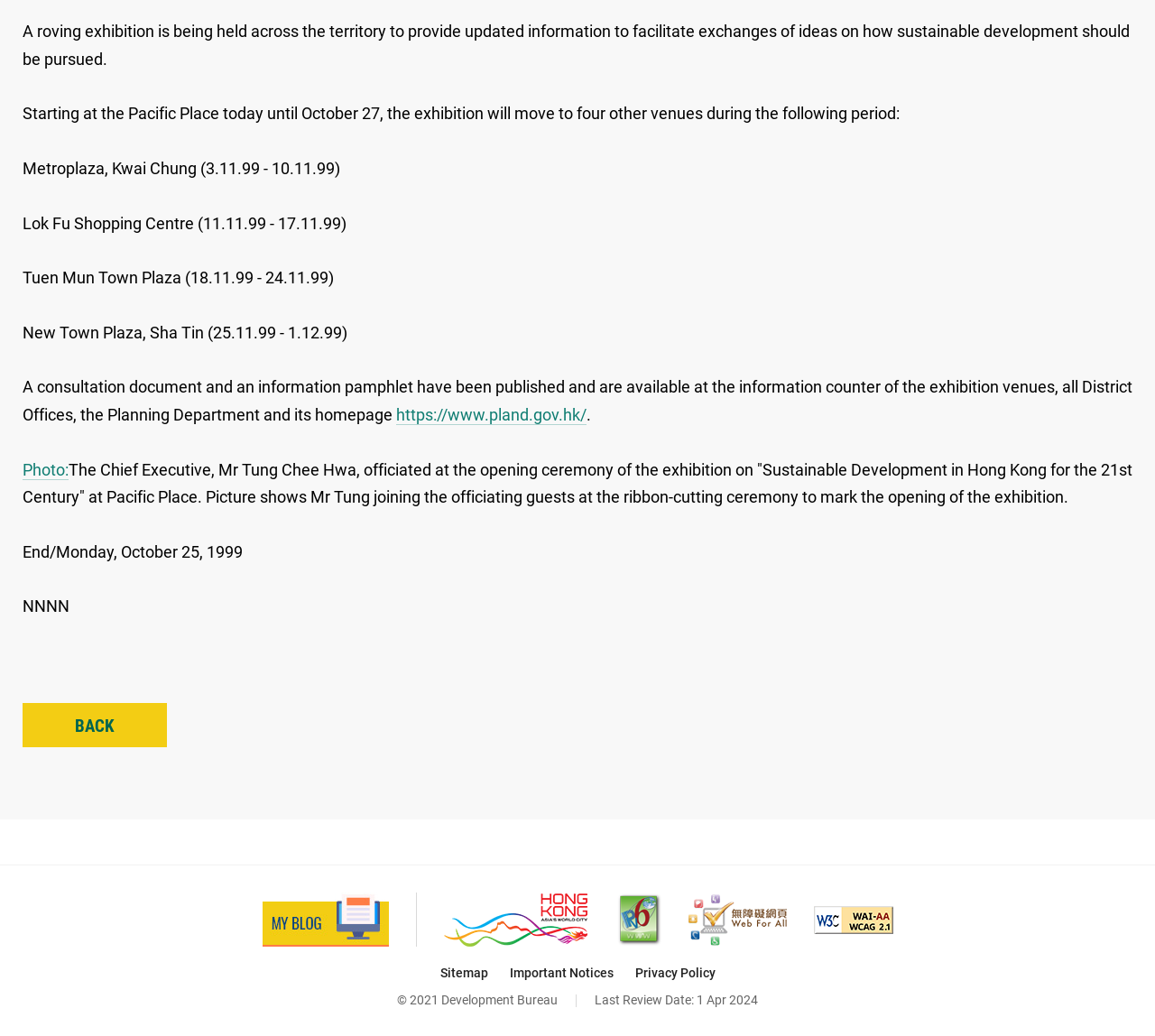Specify the bounding box coordinates of the element's region that should be clicked to achieve the following instruction: "Check the sitemap". The bounding box coordinates consist of four float numbers between 0 and 1, in the format [left, top, right, bottom].

[0.381, 0.931, 0.422, 0.948]